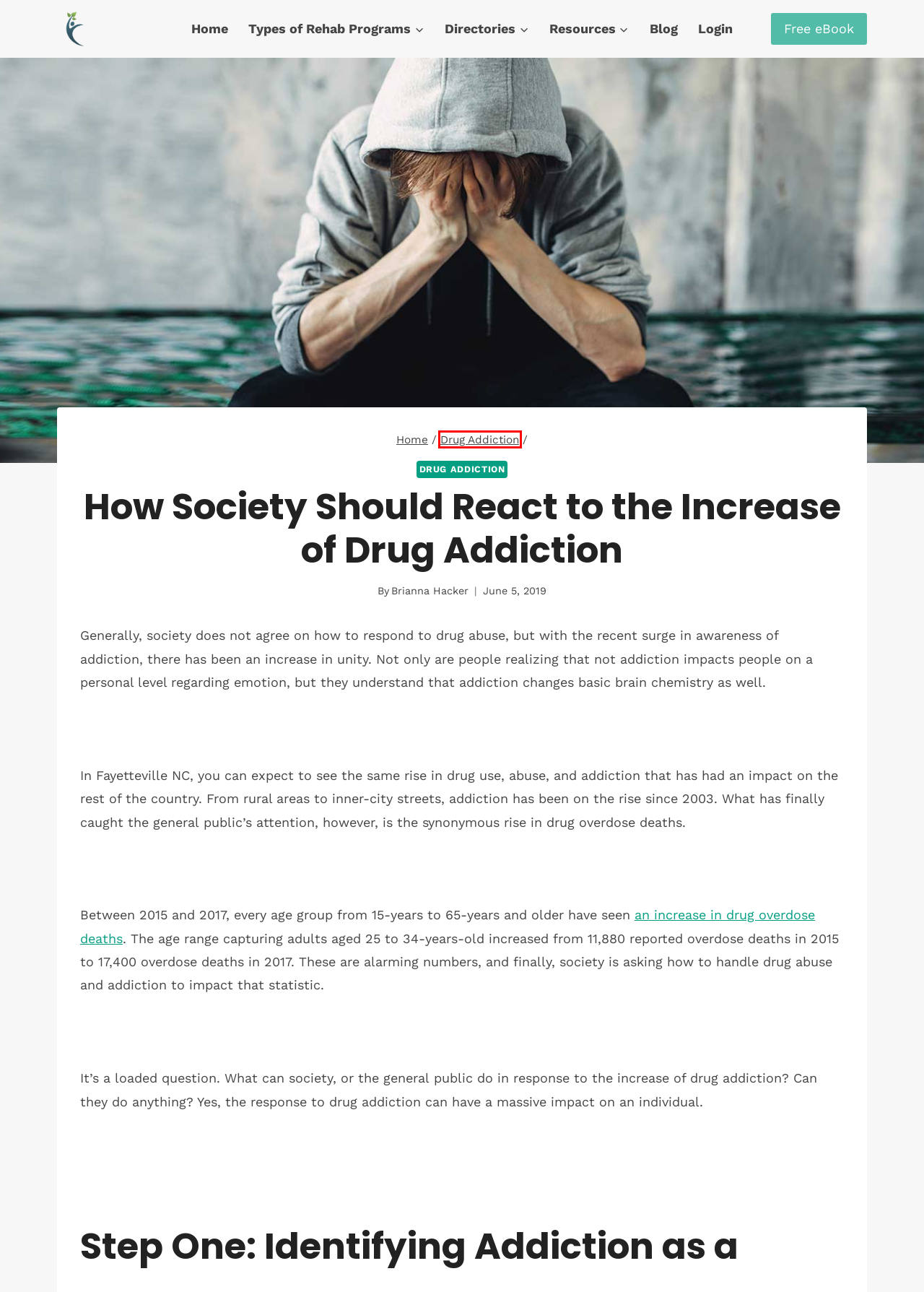Given a screenshot of a webpage featuring a red bounding box, identify the best matching webpage description for the new page after the element within the red box is clicked. Here are the options:
A. Different Types Of Rehab Programs | Rehab Carolinas
B. Drug overdose deaths number by age U.S. 2013-2022 | Statista
C. Home - Alliance Development
D. Drug Addiction Archives | Rehab Carolinas
E. Blog | Rehab Carolinas
F. Home | Rehab Carolinas
G. Login Or Register | Rehab Carolinas
H. Tips To Prevent Relapse For Alcohol Abuse | Rehab Carolinas

D